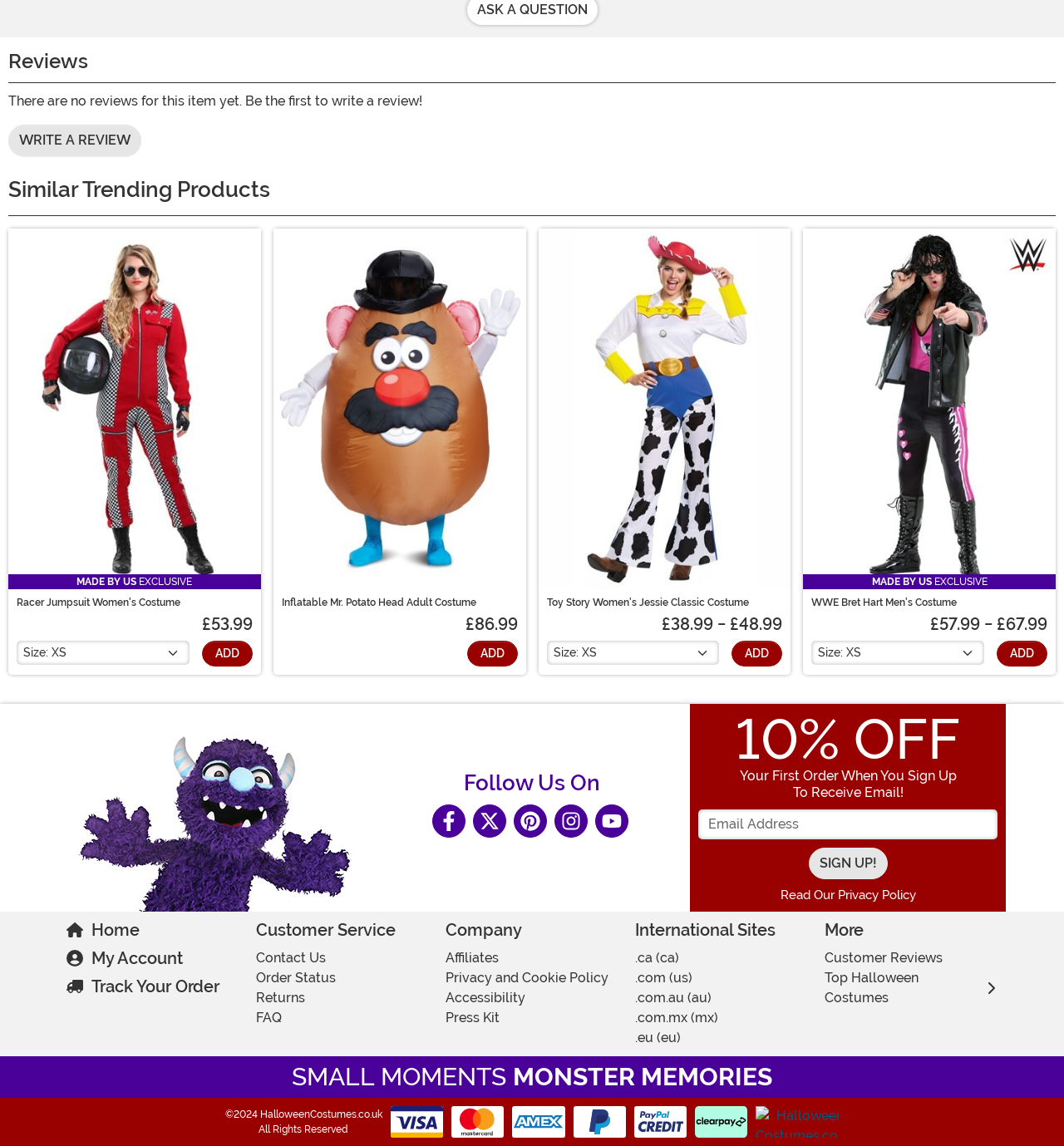How many social media platforms are listed for following?
Please analyze the image and answer the question with as much detail as possible.

I counted the number of social media platforms listed for following by looking at the links with the text 'Facebook', 'X', 'Pinterest', 'Instagram', and 'YouTube'. There are five social media platforms listed.